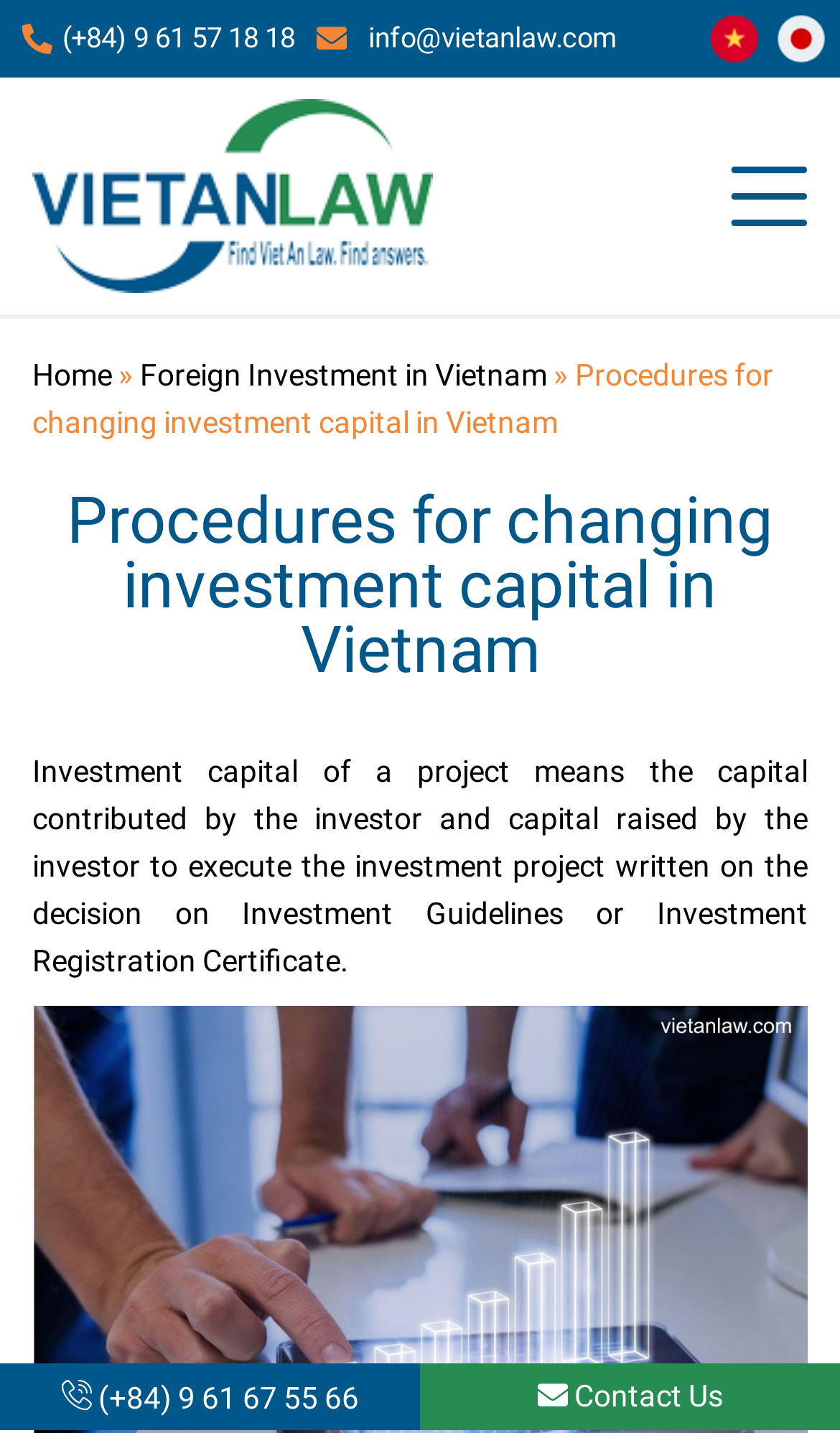What is the definition of investment capital?
Could you answer the question in a detailed manner, providing as much information as possible?

I found the definition of investment capital by looking at the main content section of the webpage, where I saw a static text element with the definition 'Investment capital of a project means the capital contributed by the investor and capital raised by the investor to execute the investment project'.